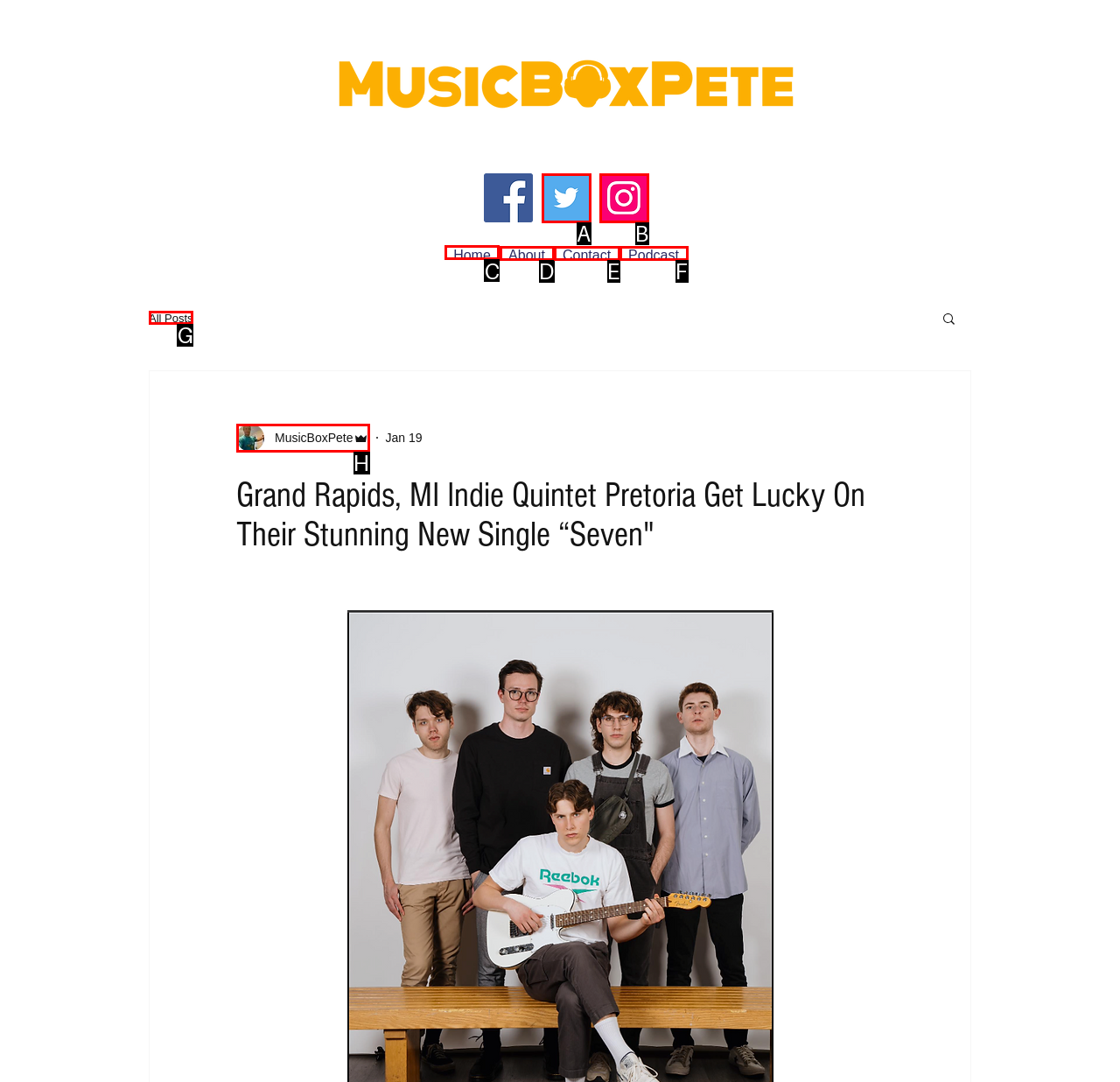Point out the HTML element I should click to achieve the following: Go to the Home page Reply with the letter of the selected element.

C